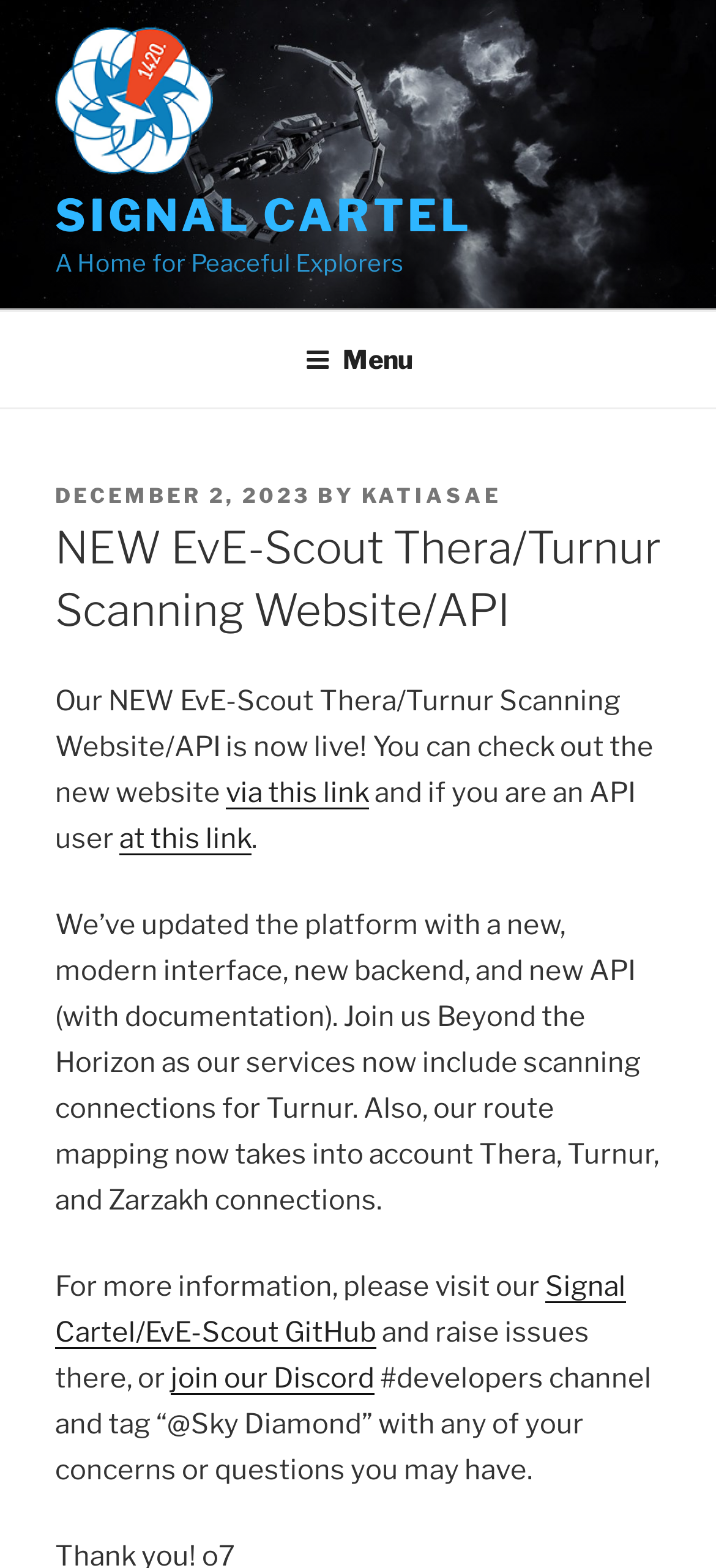What is the purpose of the EvE-Scout website?
Use the information from the image to give a detailed answer to the question.

The purpose of the EvE-Scout website can be inferred from the text on the webpage, which mentions that the services now include scanning connections for Turnur, indicating that the website is used for scanning and mapping connections.